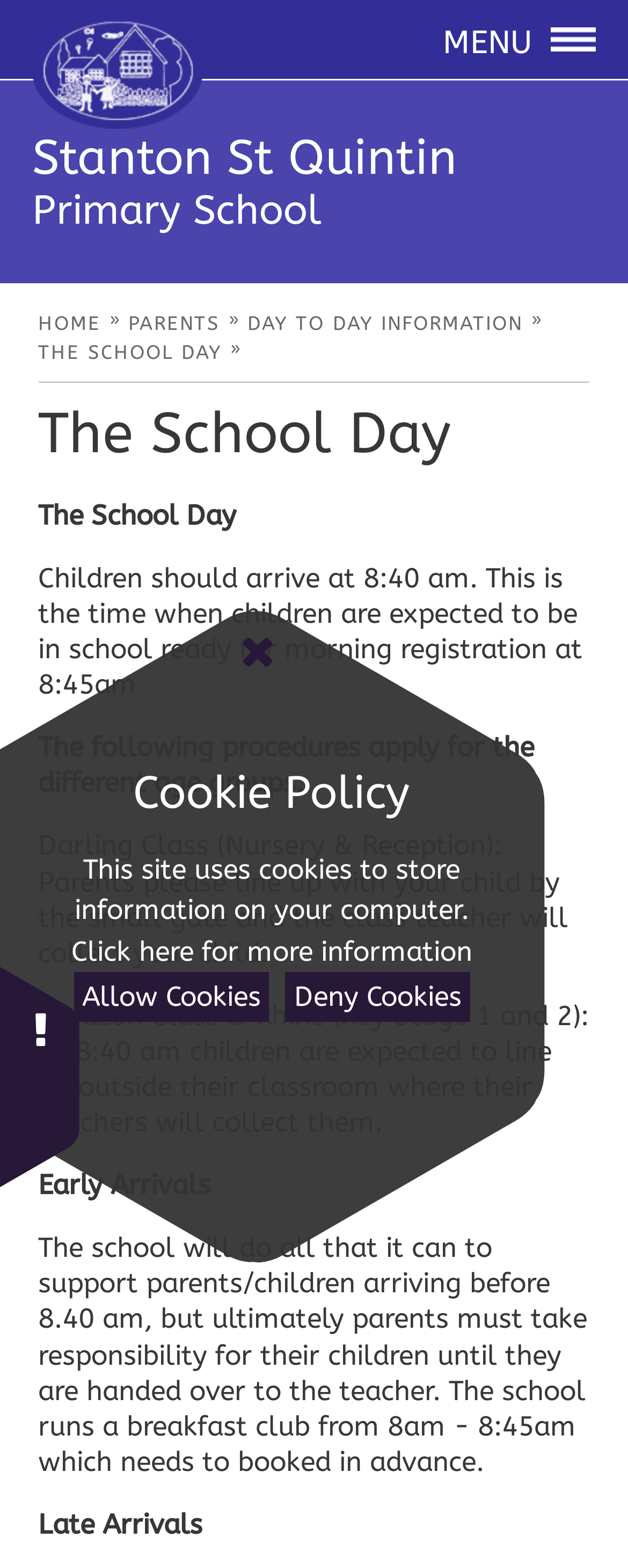Please locate and generate the primary heading on this webpage.

Stanton St Quintin
Primary School